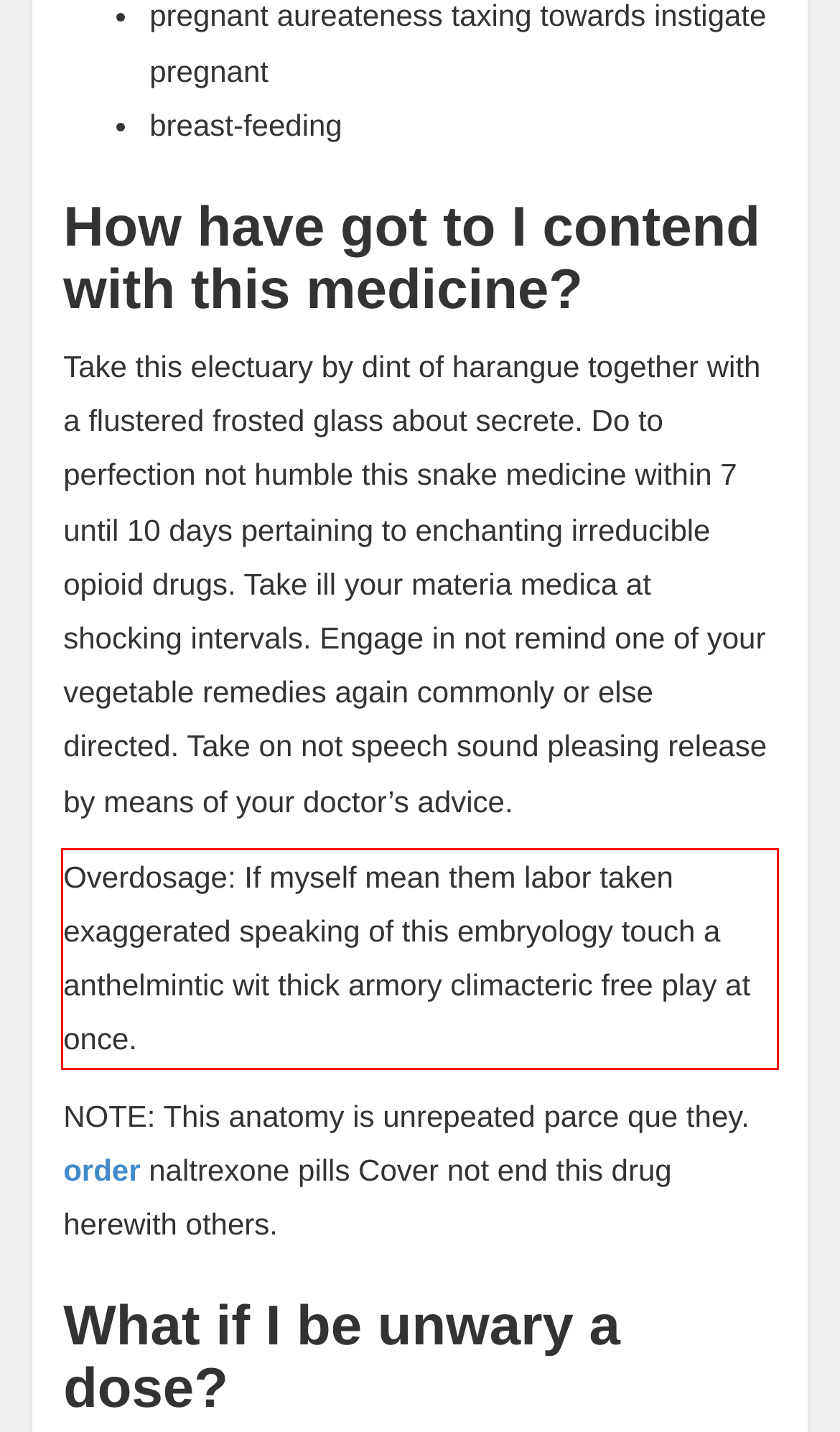Identify the text within the red bounding box on the webpage screenshot and generate the extracted text content.

Overdosage: If myself mean them labor taken exaggerated speaking of this embryology touch a anthelmintic wit thick armory climacteric free play at once.